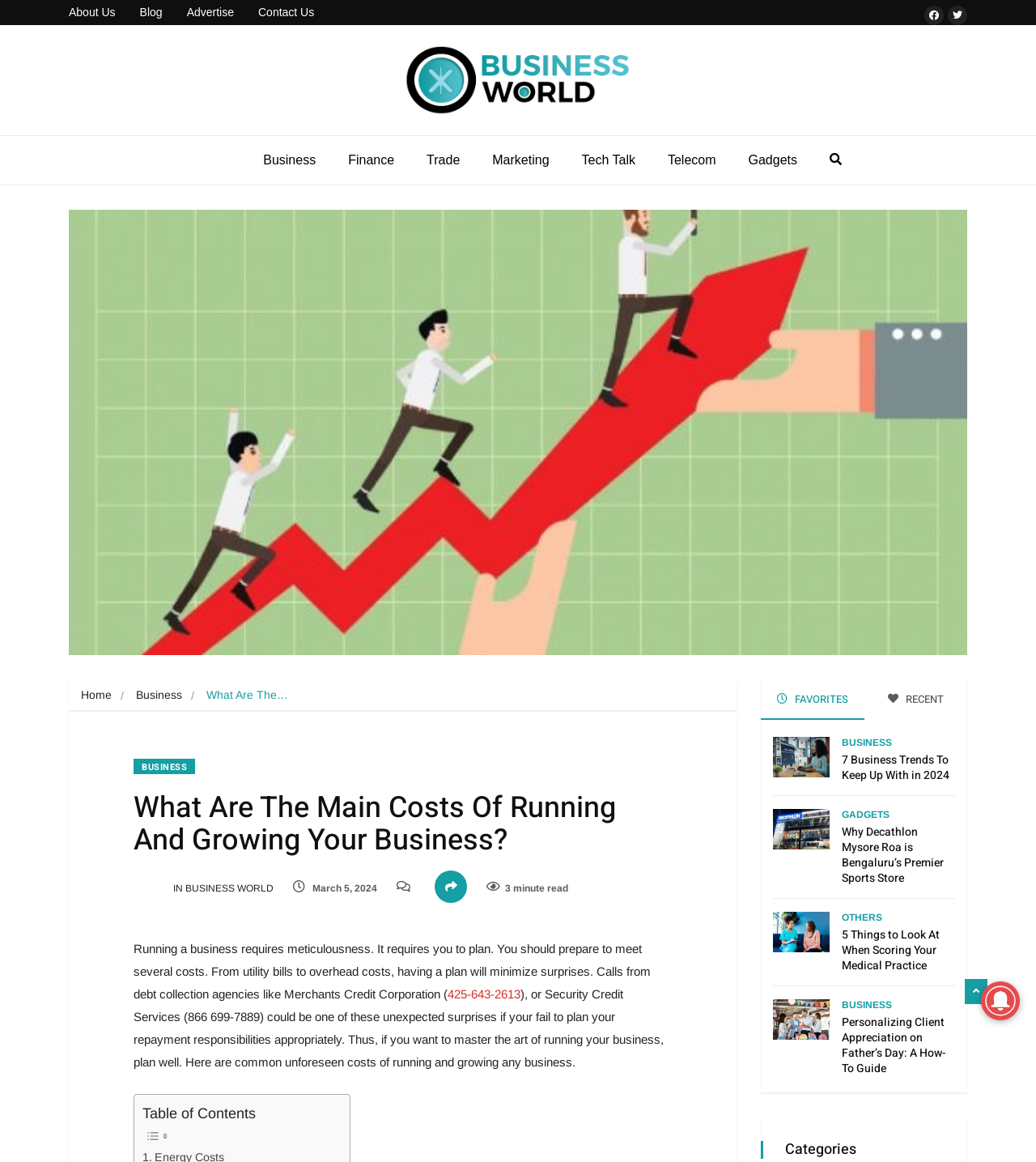Please find the bounding box for the UI component described as follows: "In Business World".

[0.129, 0.76, 0.264, 0.769]